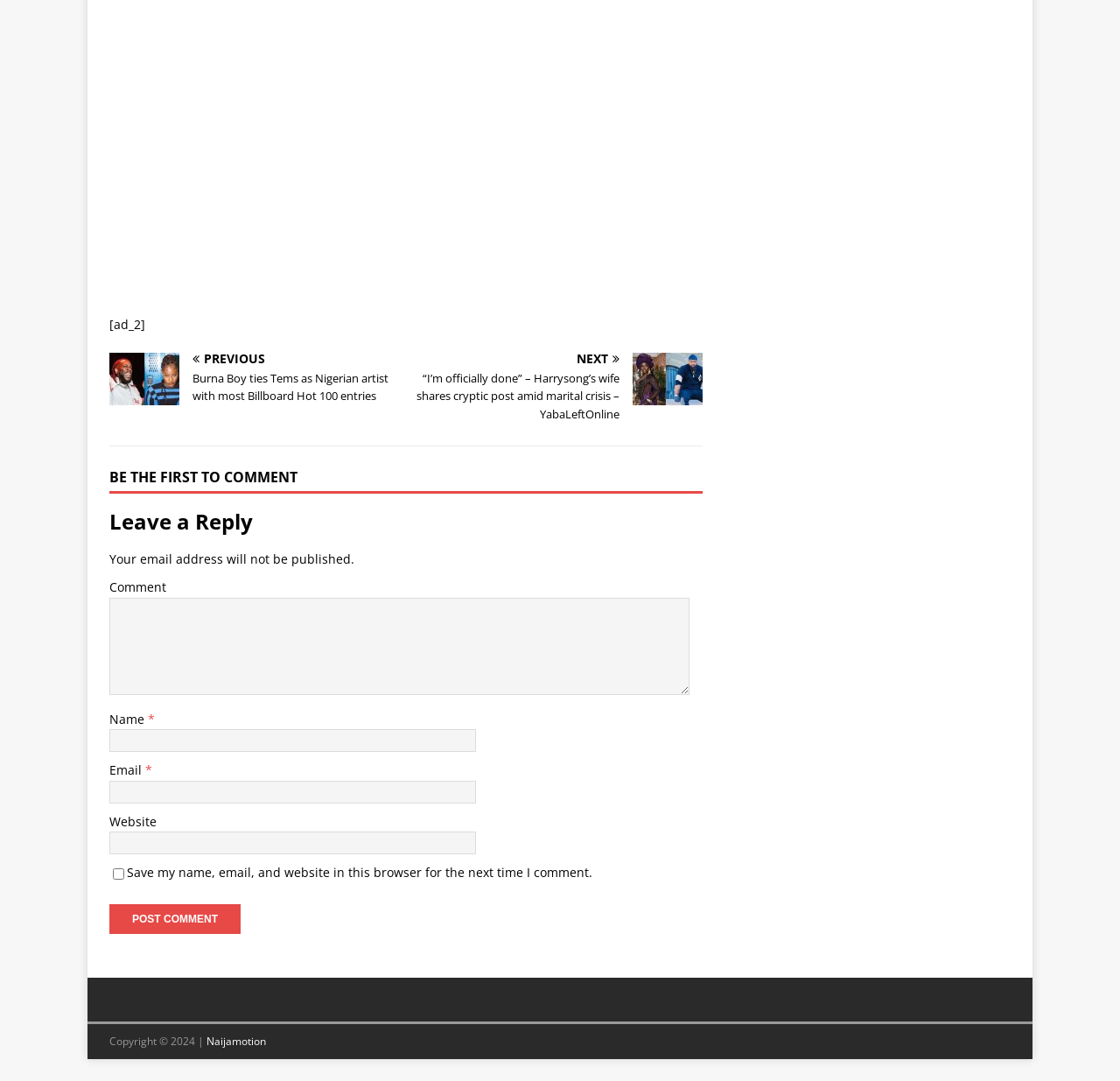Provide a thorough and detailed response to the question by examining the image: 
What is required to leave a comment?

The webpage has input fields for name, email, and website, but the asterisk symbol next to the name and email fields indicates that they are required fields. This suggests that users must provide their name and email address in order to leave a comment.